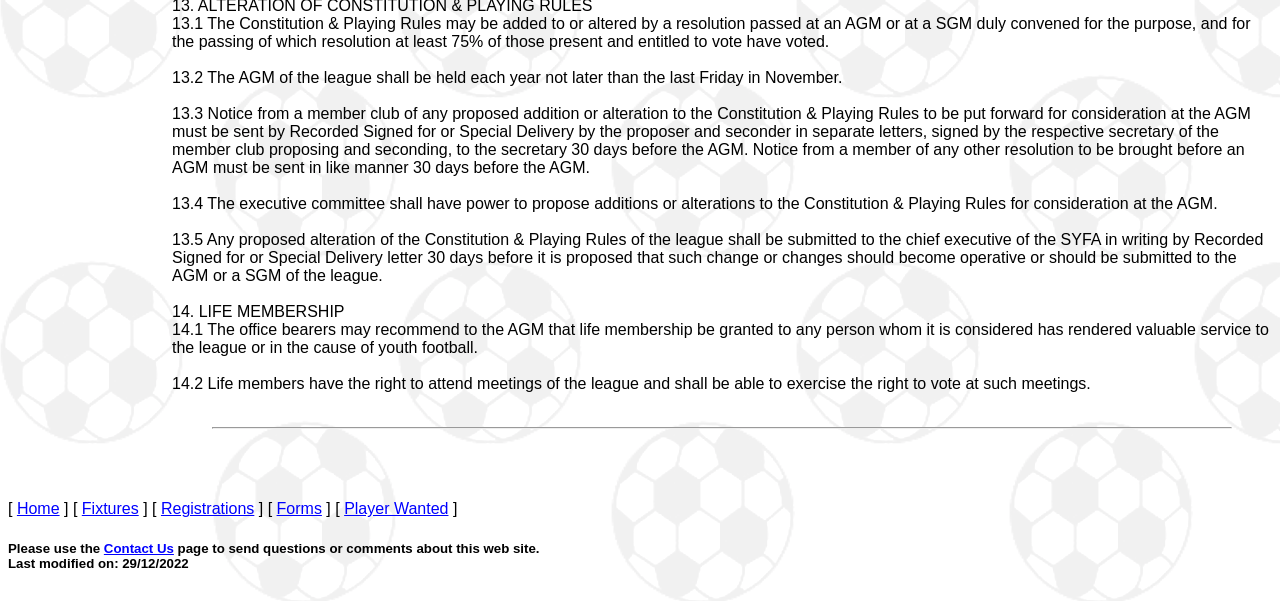What is the deadline for submitting proposed alterations to the Constitution & Playing Rules?
Can you provide a detailed and comprehensive answer to the question?

According to the webpage, notice from a member club of any proposed addition or alteration to the Constitution & Playing Rules to be put forward for consideration at the AGM must be sent by Recorded Signed for or Special Delivery by the proposer and seconder in separate letters, signed by the respective secretary of the member club proposing and seconding, to the secretary 30 days before the AGM.